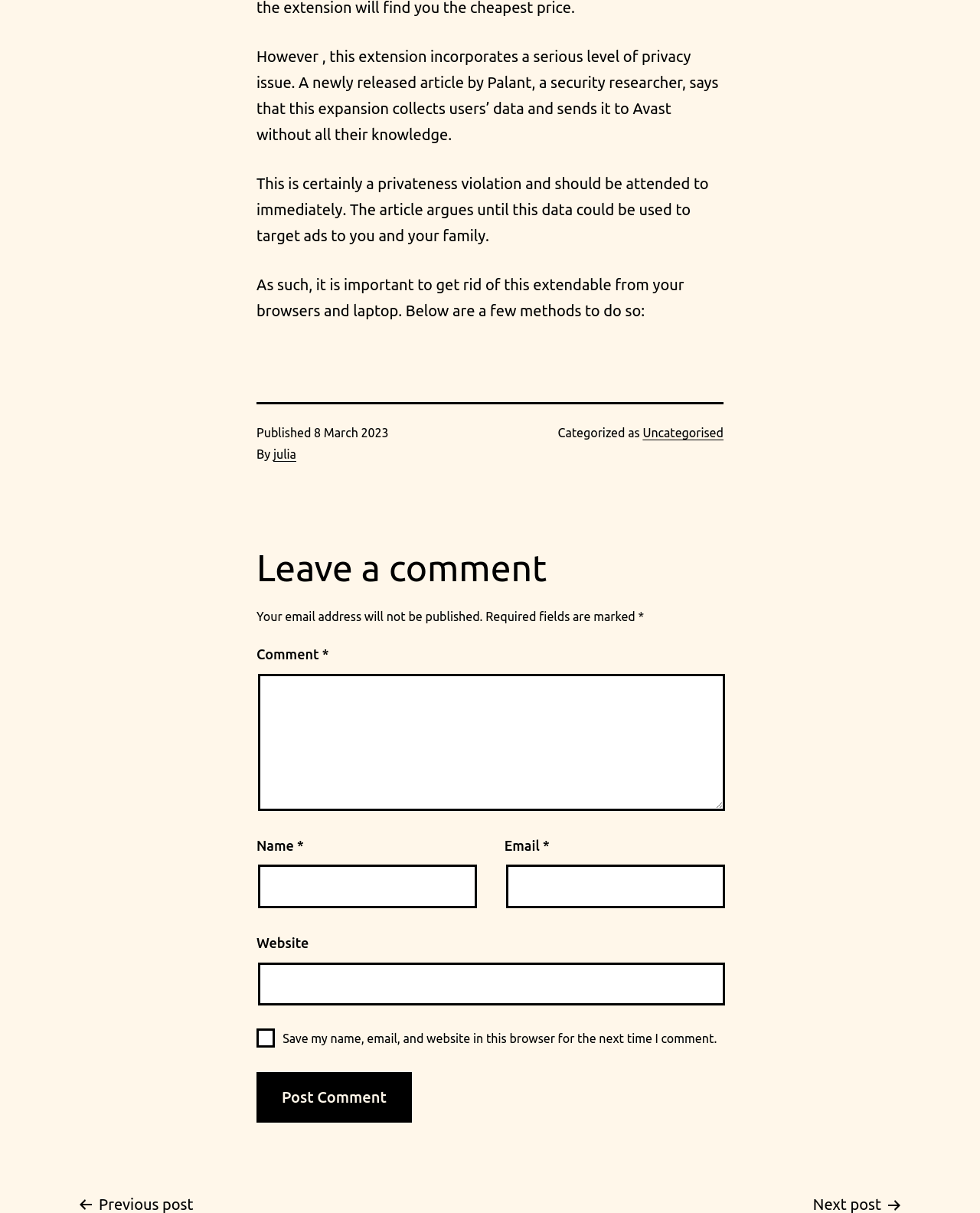With reference to the image, please provide a detailed answer to the following question: What is the purpose of the comment section?

The purpose of the comment section can be understood by looking at the heading 'Leave a comment' and the presence of text boxes for entering name, email, and comment, which suggests that users can leave a comment on the article.